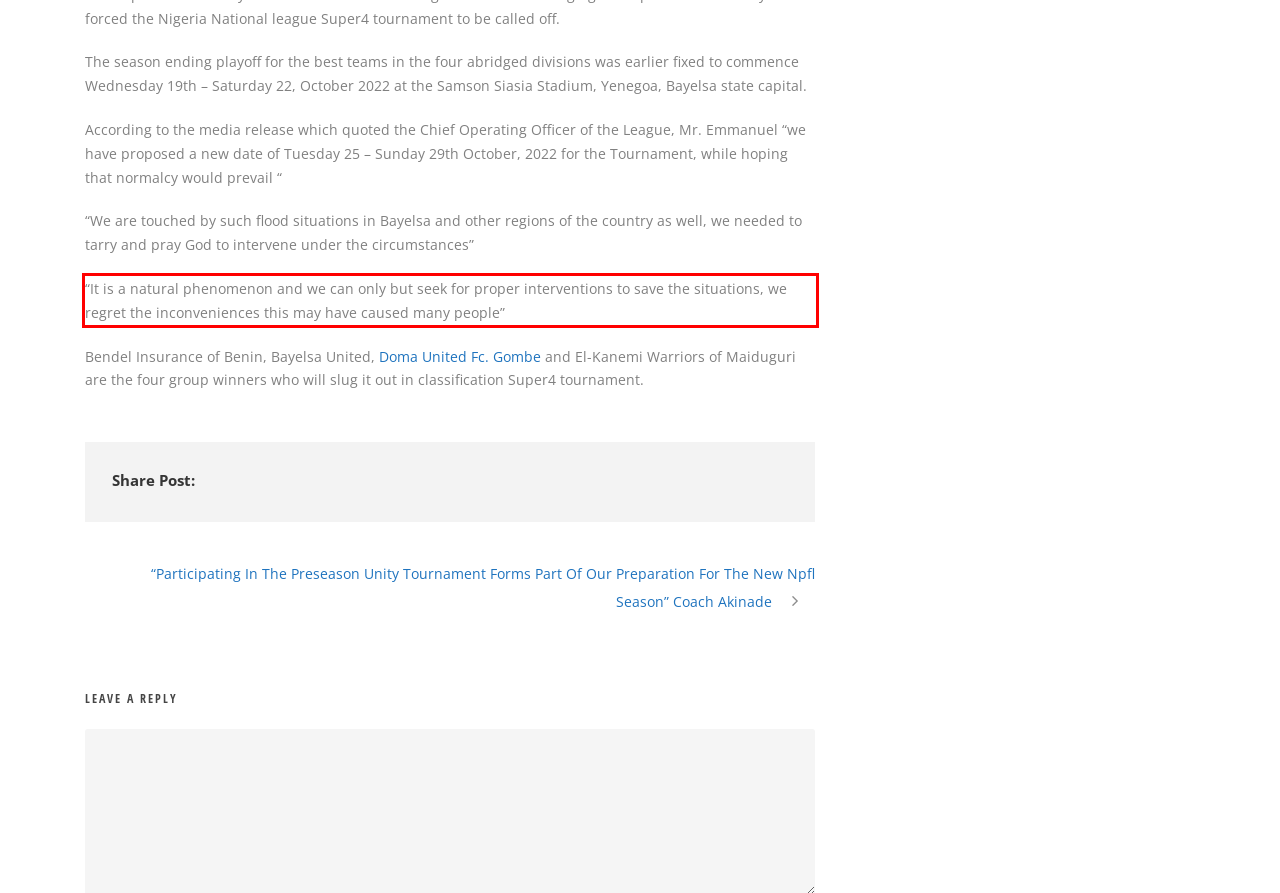Please identify the text within the red rectangular bounding box in the provided webpage screenshot.

“It is a natural phenomenon and we can only but seek for proper interventions to save the situations, we regret the inconveniences this may have caused many people”